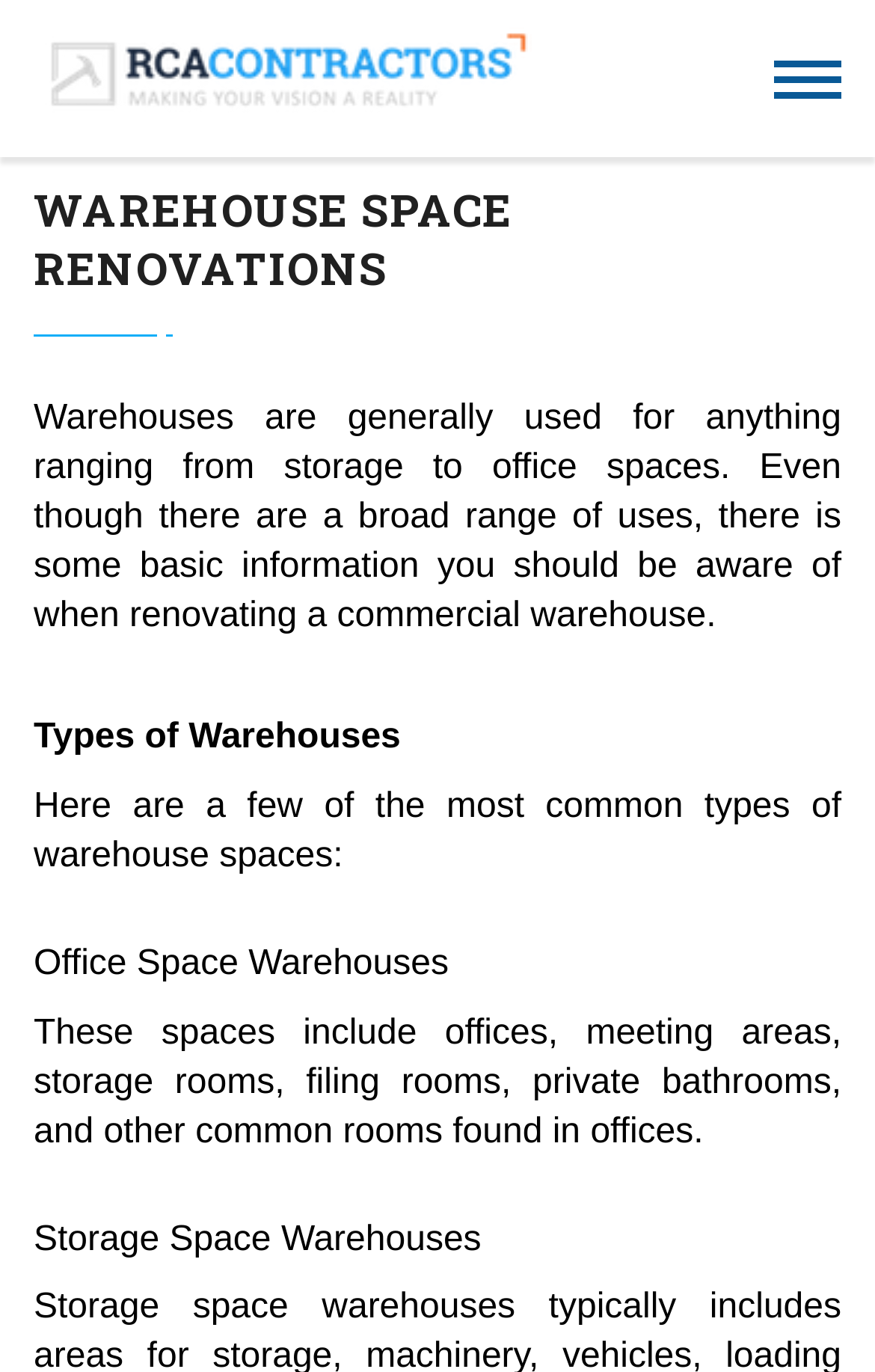Answer the question below with a single word or a brief phrase: 
What is the name of the company mentioned on the webpage?

RCA Contractors